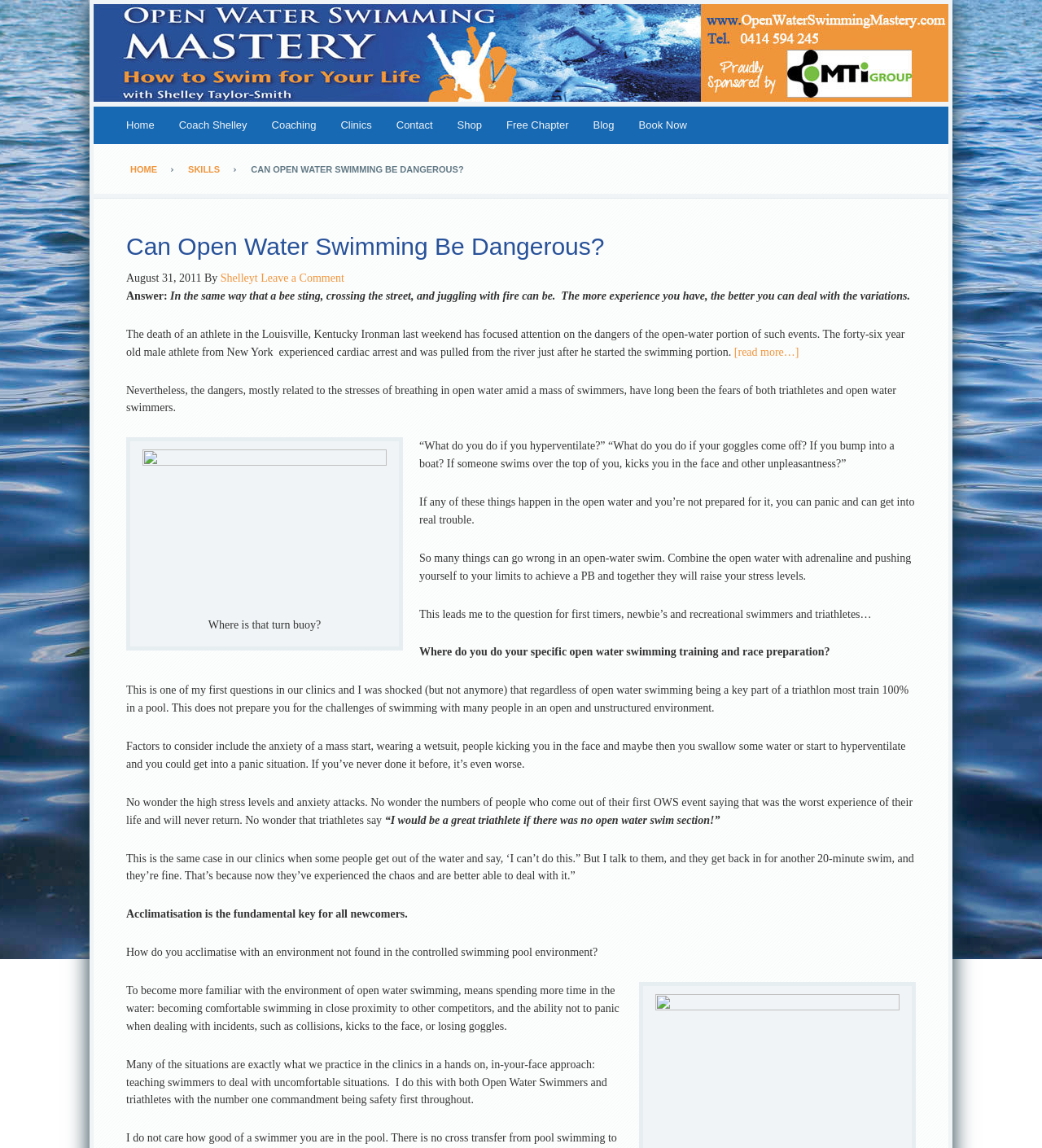What is the main heading of this webpage? Please extract and provide it.

Can Open Water Swimming Be Dangerous?